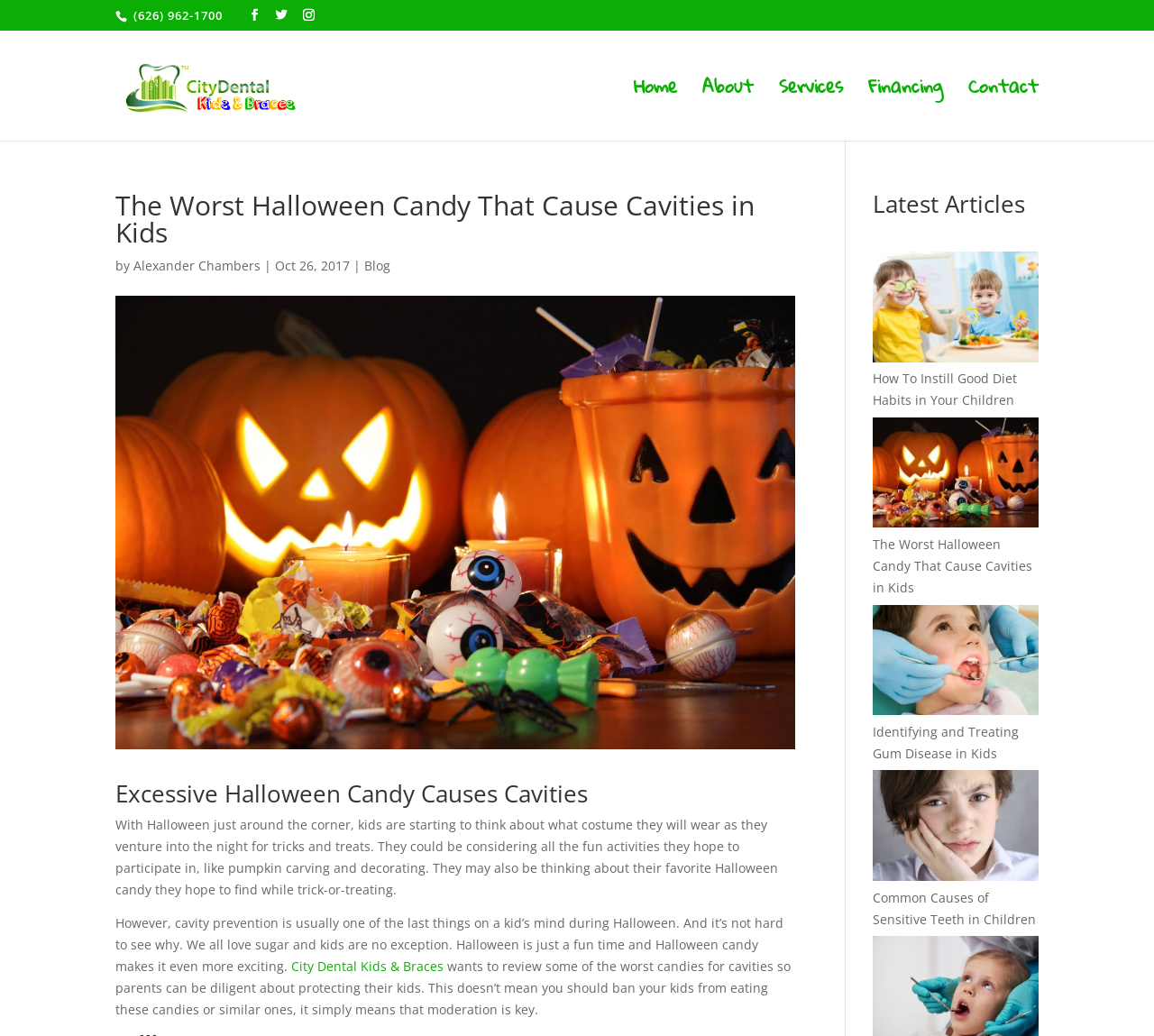Respond to the question below with a single word or phrase: How many articles are listed under 'Latest Articles'?

4